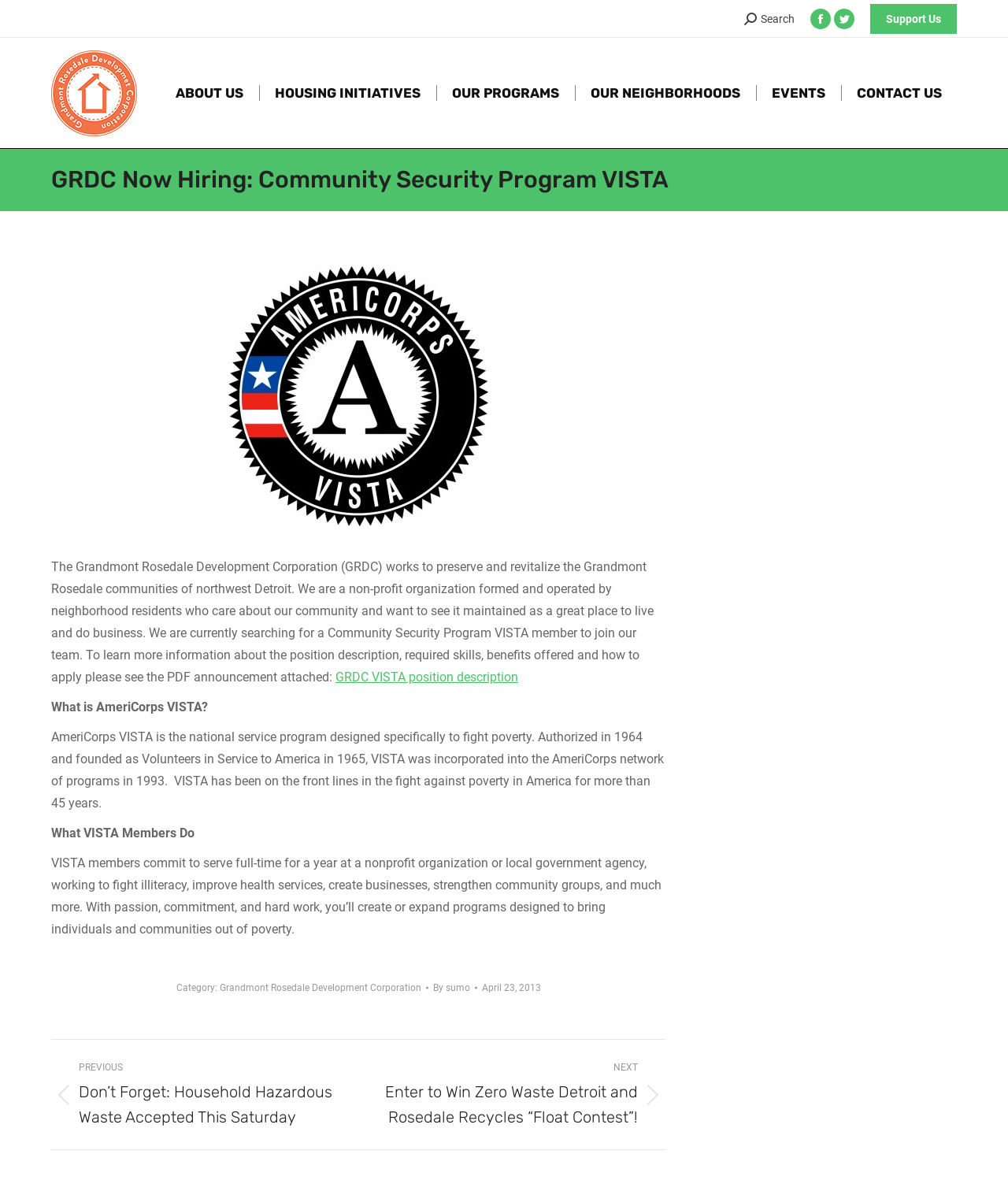Locate and generate the text content of the webpage's heading.

GRDC Now Hiring: Community Security Program VISTA